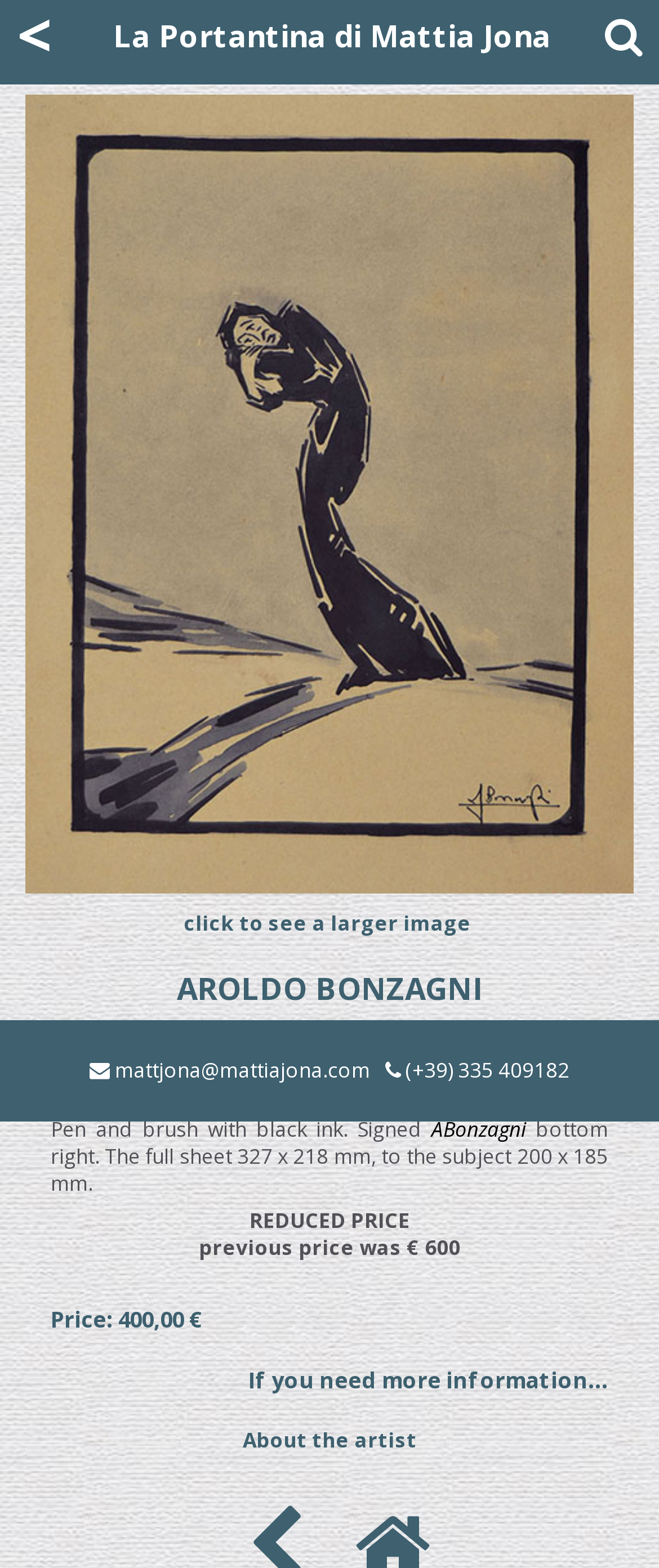Show me the bounding box coordinates of the clickable region to achieve the task as per the instruction: "Check the latest news in the TECH NEWS section".

None